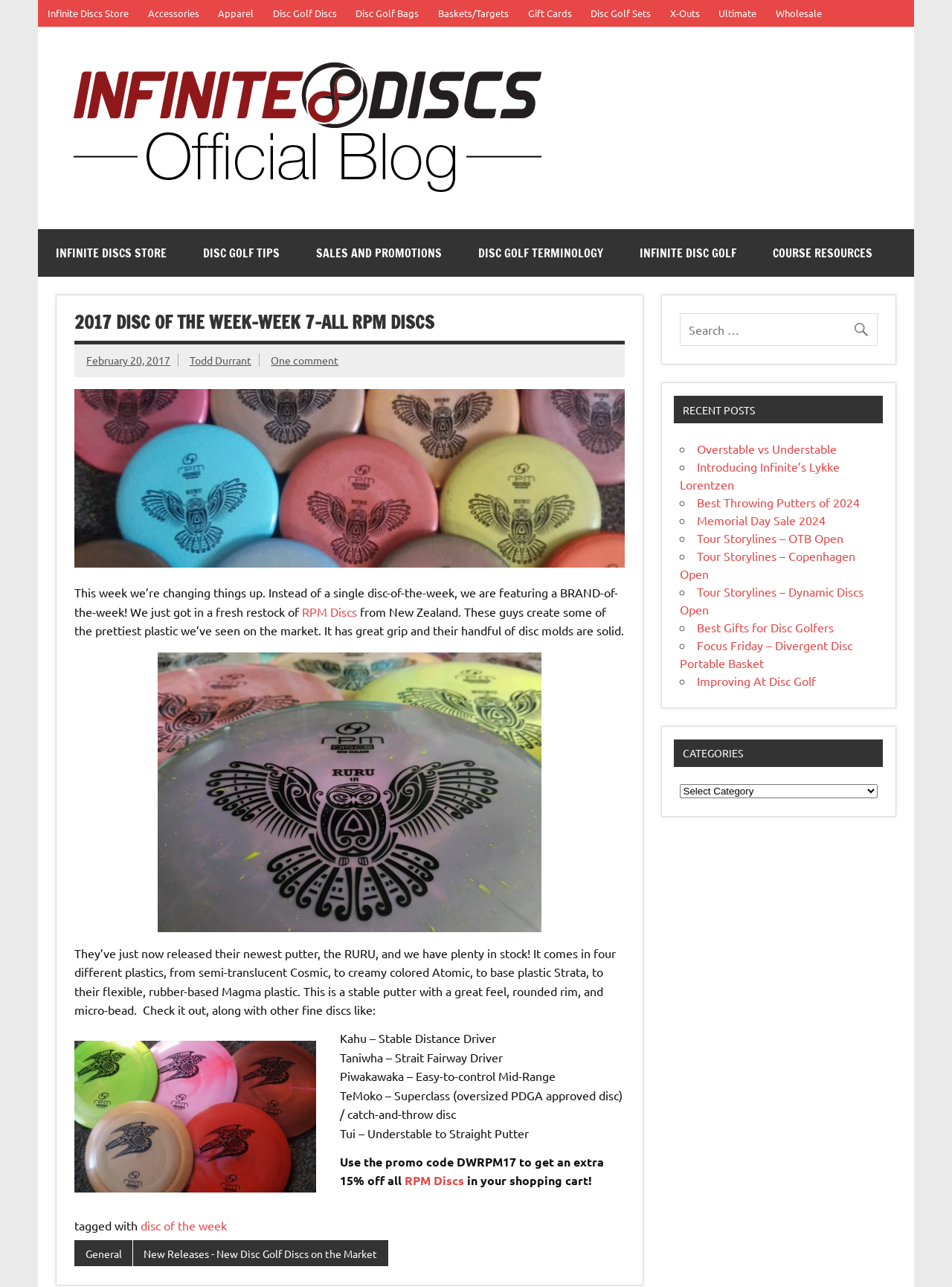Analyze the image and answer the question with as much detail as possible: 
What is the promo code to get an extra 15% off all RPM Discs?

The webpage provides a promo code to get a discount on RPM Discs, and the code is DWRPM17.